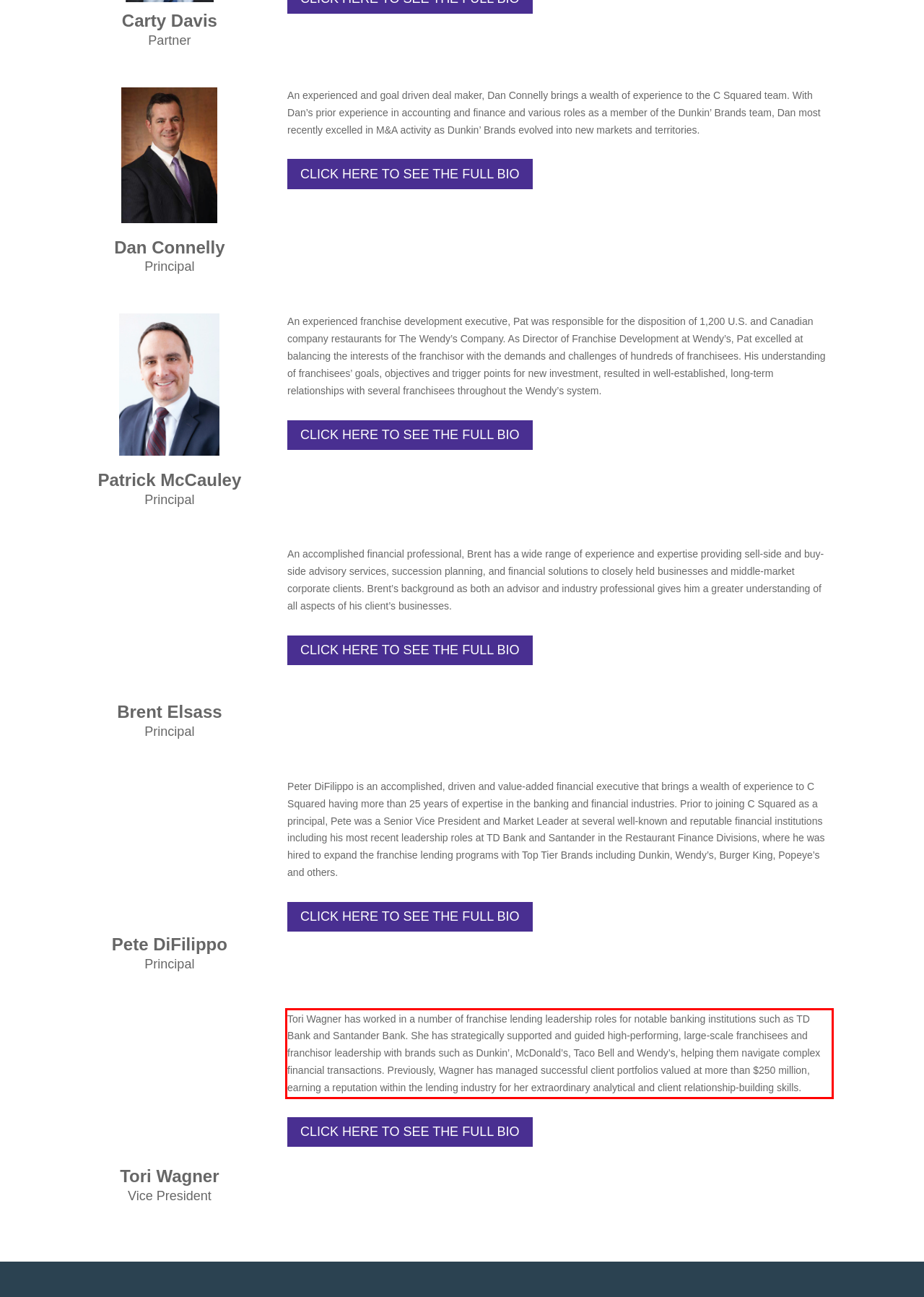Given the screenshot of the webpage, identify the red bounding box, and recognize the text content inside that red bounding box.

Tori Wagner has worked in a number of franchise lending leadership roles for notable banking institutions such as TD Bank and Santander Bank. She has strategically supported and guided high-performing, large-scale franchisees and franchisor leadership with brands such as Dunkin’, McDonald’s, Taco Bell and Wendy’s, helping them navigate complex financial transactions. Previously, Wagner has managed successful client portfolios valued at more than $250 million, earning a reputation within the lending industry for her extraordinary analytical and client relationship-building skills.